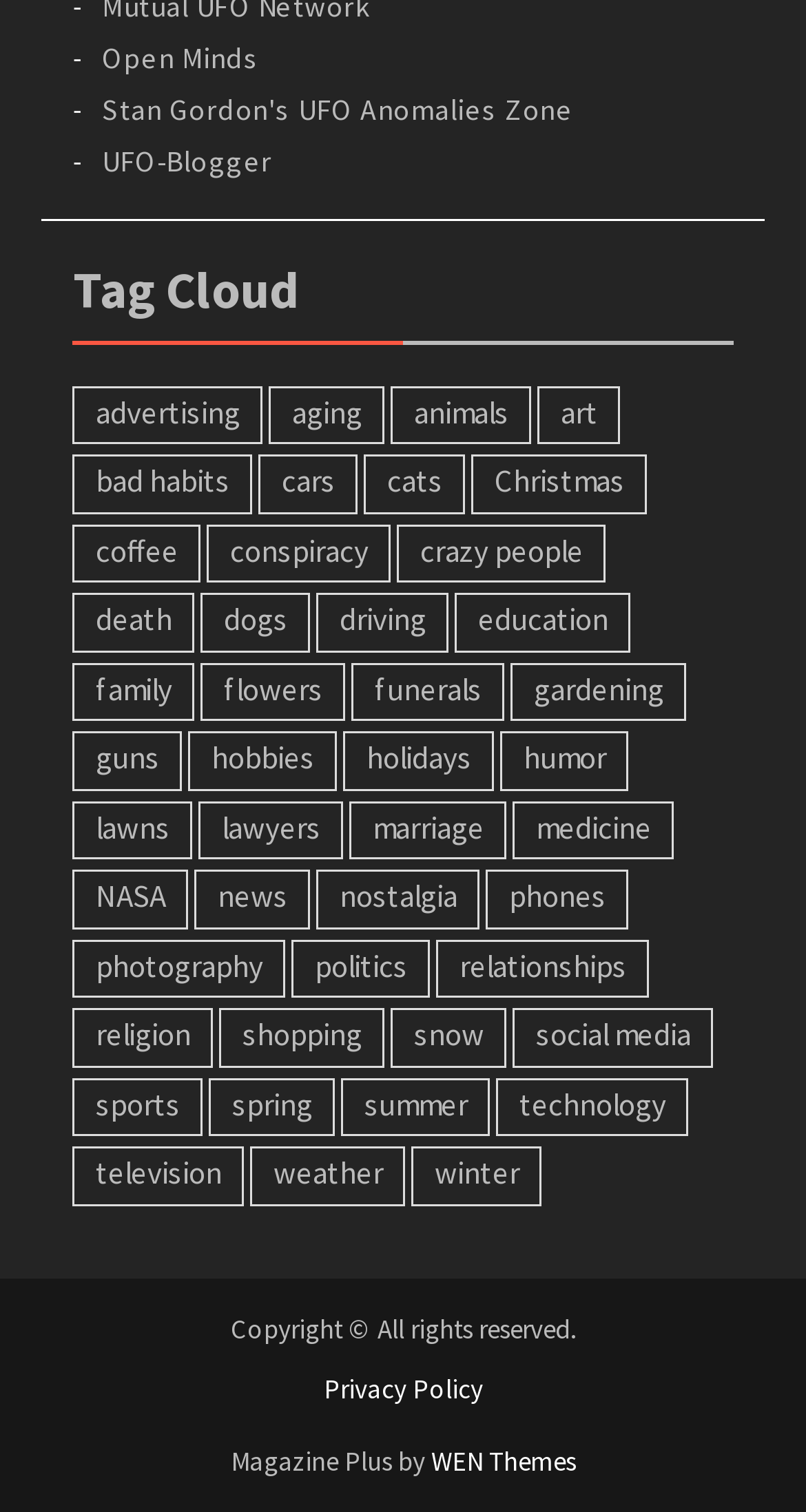Provide a short, one-word or phrase answer to the question below:
What is the copyright statement on the webpage?

Copyright © All rights reserved.